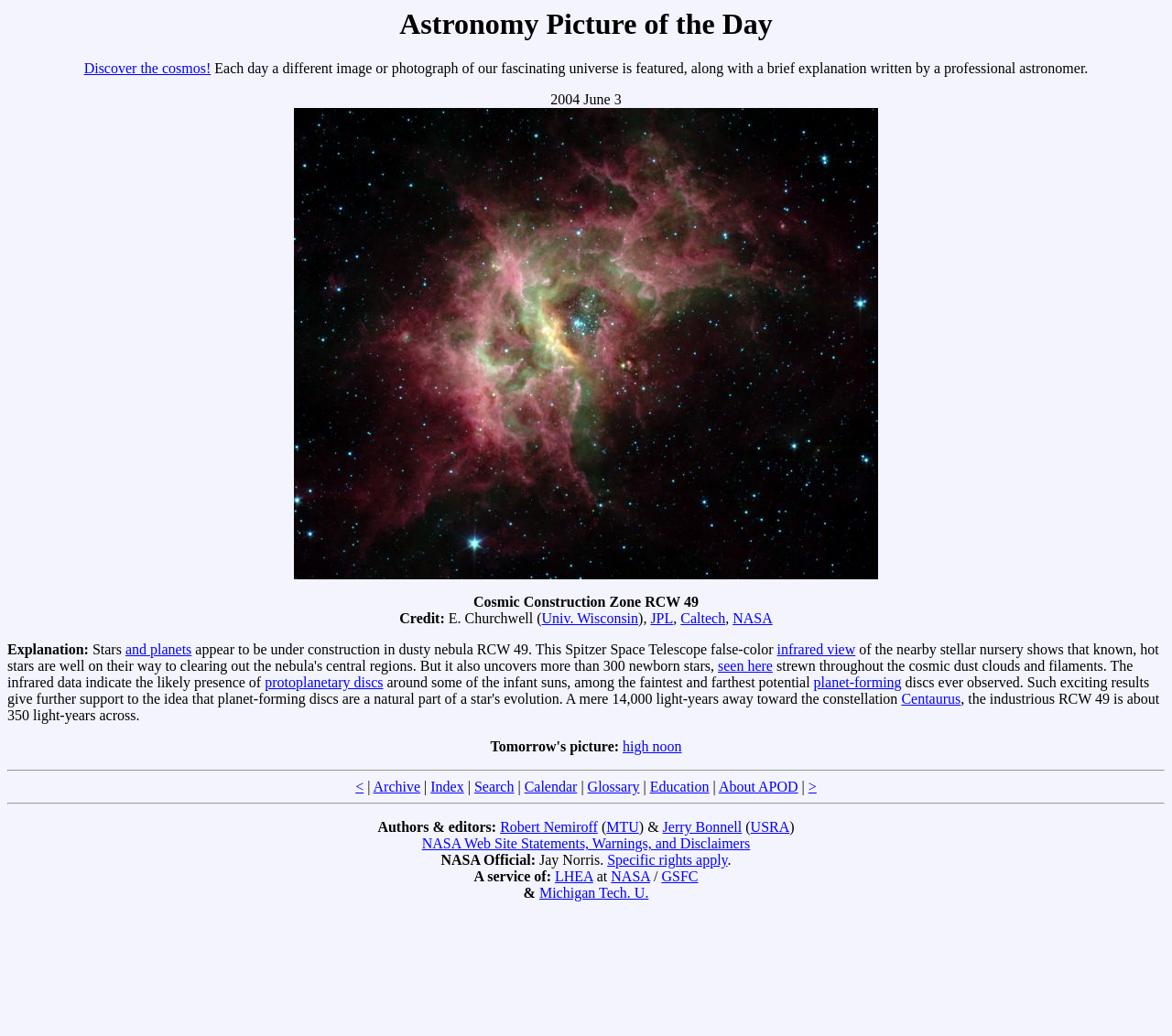Please give the bounding box coordinates of the area that should be clicked to fulfill the following instruction: "Learn about APOD". The coordinates should be in the format of four float numbers from 0 to 1, i.e., [left, top, right, bottom].

[0.613, 0.752, 0.681, 0.767]